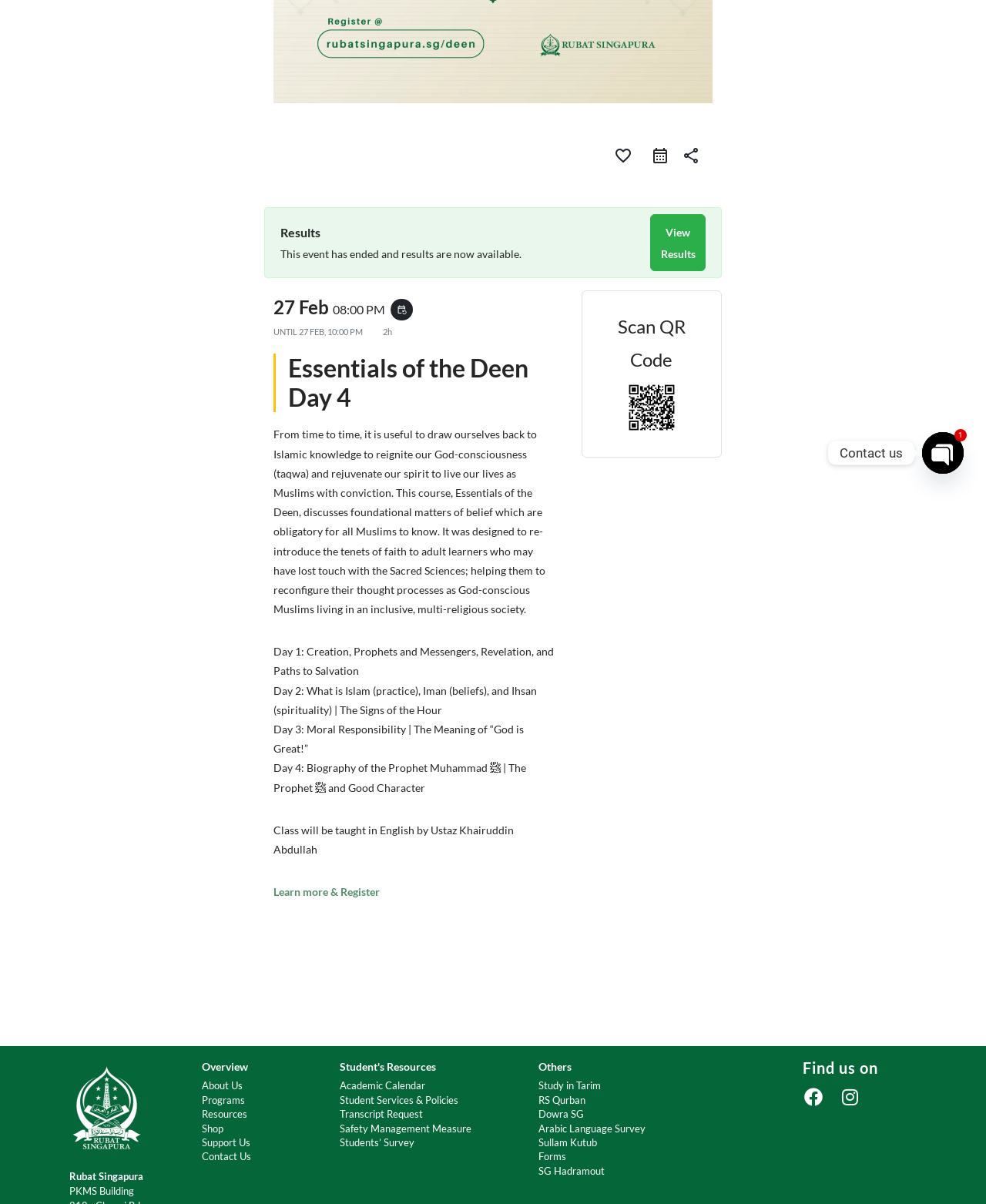For the following element description, predict the bounding box coordinates in the format (top-left x, top-left y, bottom-right x, bottom-right y). All values should be floating point numbers between 0 and 1. Description: Safety Management Measure

[0.333, 0.931, 0.518, 0.943]